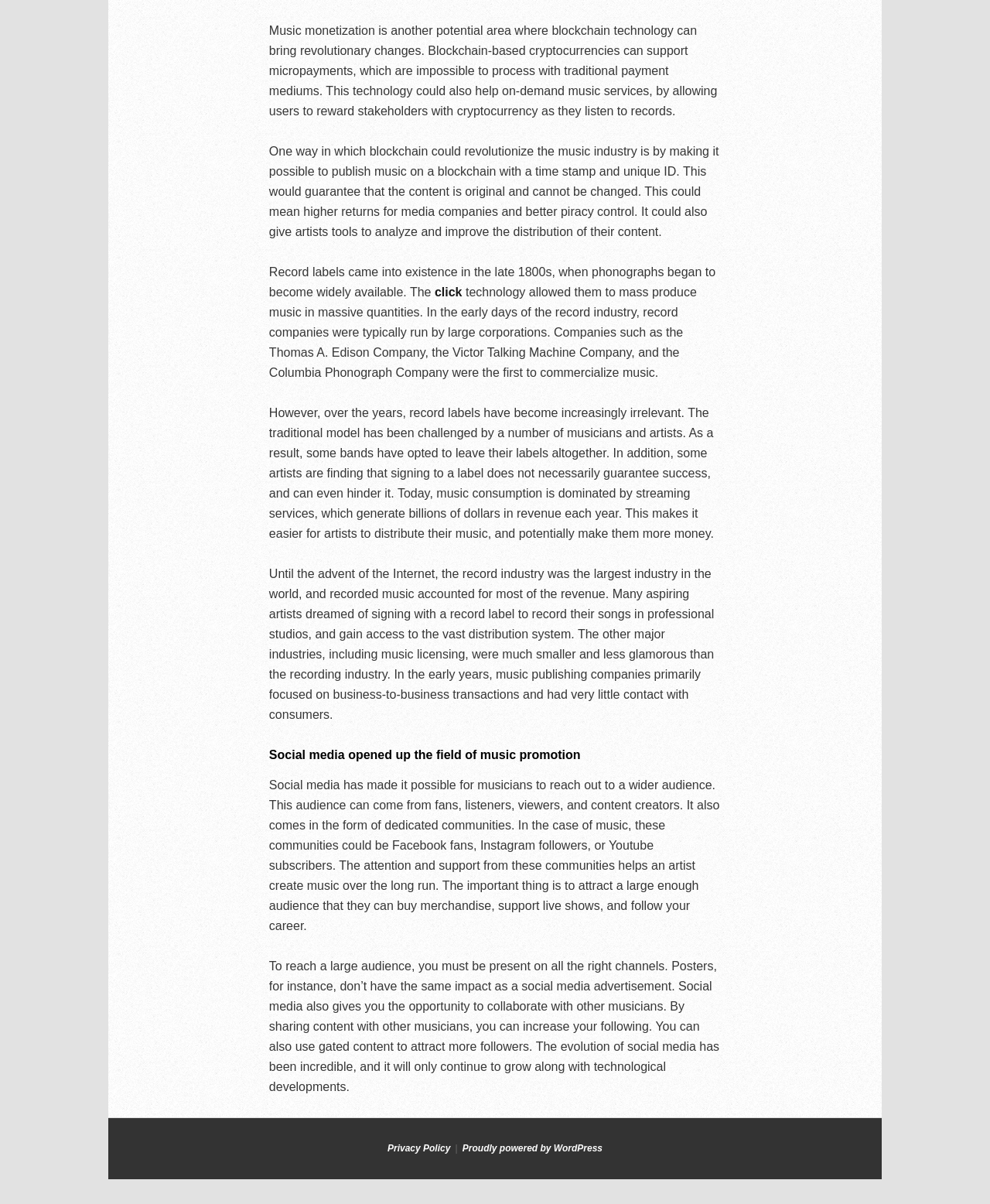Give the bounding box coordinates for the element described as: "Privacy Policy".

[0.391, 0.949, 0.455, 0.958]